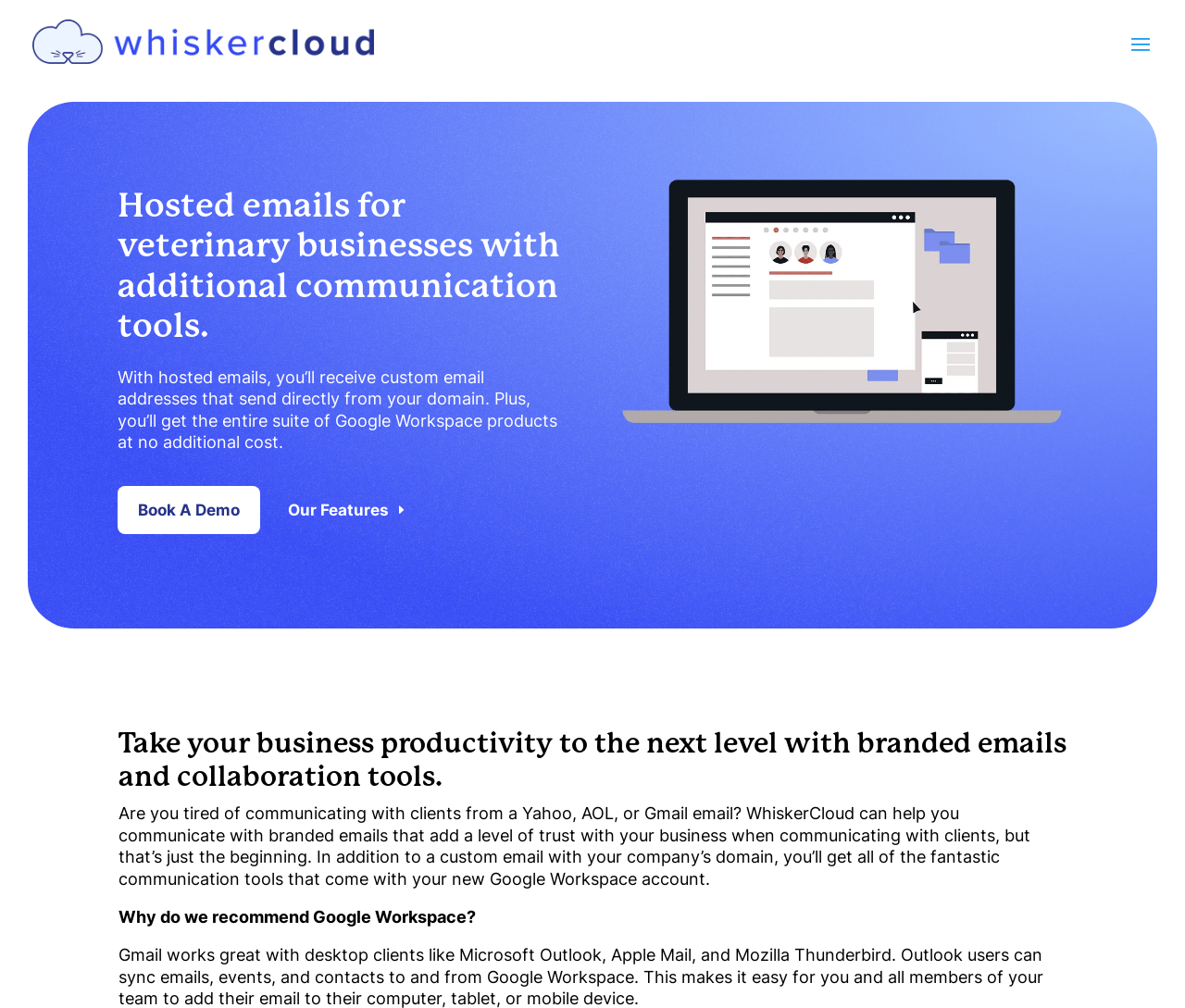Provide a thorough description of the webpage you see.

The webpage is about WhiskerCloud, a service that provides hosted emails for veterinary businesses. At the top left, there is a WhiskerCloud logo, which is an image with a link to the website. Below the logo, there is a heading that describes the service, stating that it offers hosted emails for veterinary businesses with additional communication tools.

To the right of the heading, there is a paragraph of text that explains the benefits of using WhiskerCloud's hosted emails, including custom email addresses that send directly from the user's domain, as well as access to the entire suite of Google Workspace products at no additional cost. Below this text, there are two links: "Book A Demo $" and "Our Features E", which are positioned side by side.

On the right side of the page, there is an image related to "SEO For Vets", which takes up a significant portion of the page. Below the image, there is another heading that emphasizes the importance of using branded emails and collaboration tools to take business productivity to the next level.

Underneath the heading, there is a block of text that explains the benefits of using WhiskerCloud's branded emails, including adding a level of trust with clients and providing access to fantastic communication tools. Finally, there is a question "Why do we recommend Google Workspace?" at the bottom of the page.